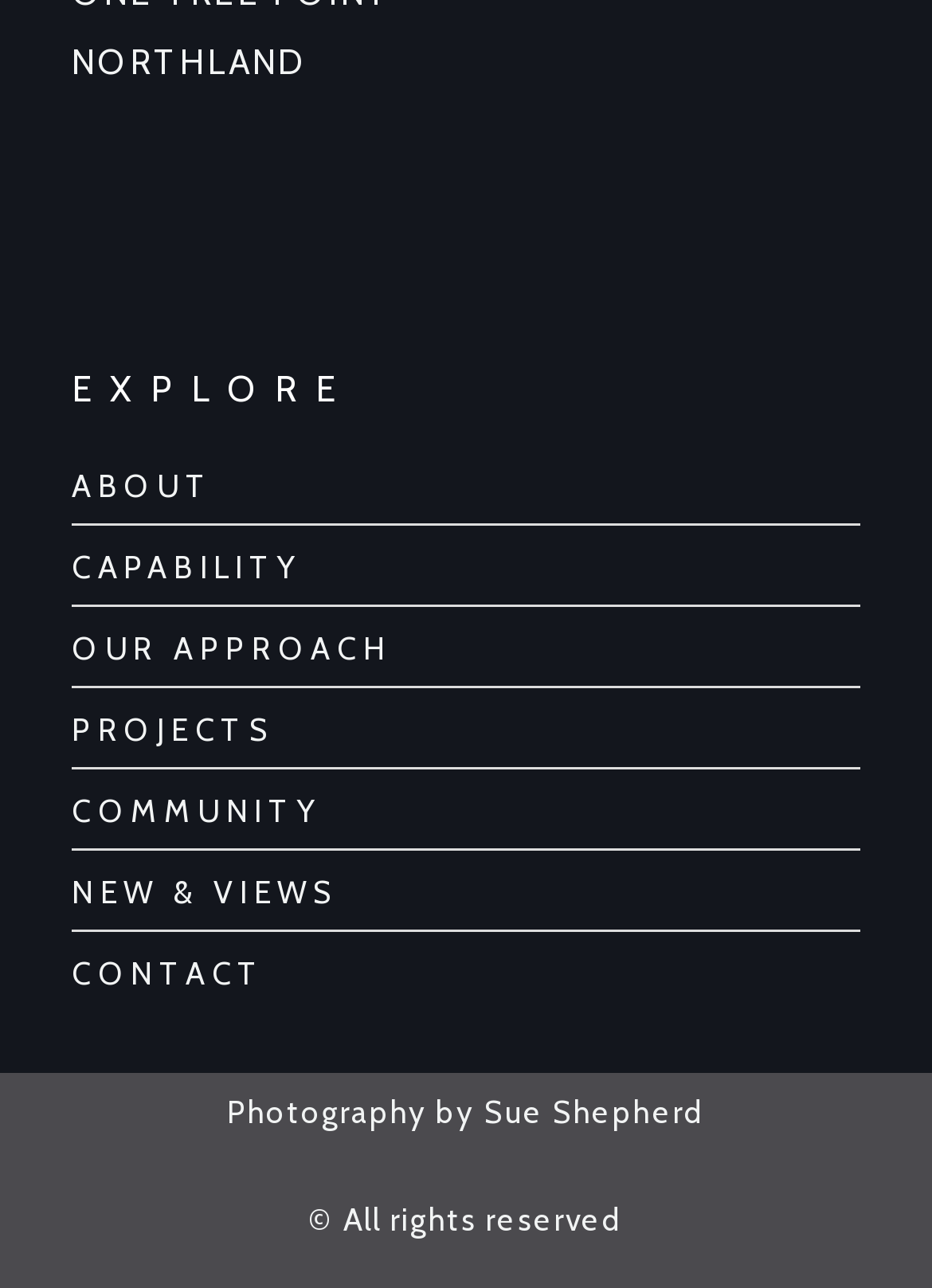Indicate the bounding box coordinates of the element that needs to be clicked to satisfy the following instruction: "view PROJECTS". The coordinates should be four float numbers between 0 and 1, i.e., [left, top, right, bottom].

[0.077, 0.546, 0.923, 0.587]